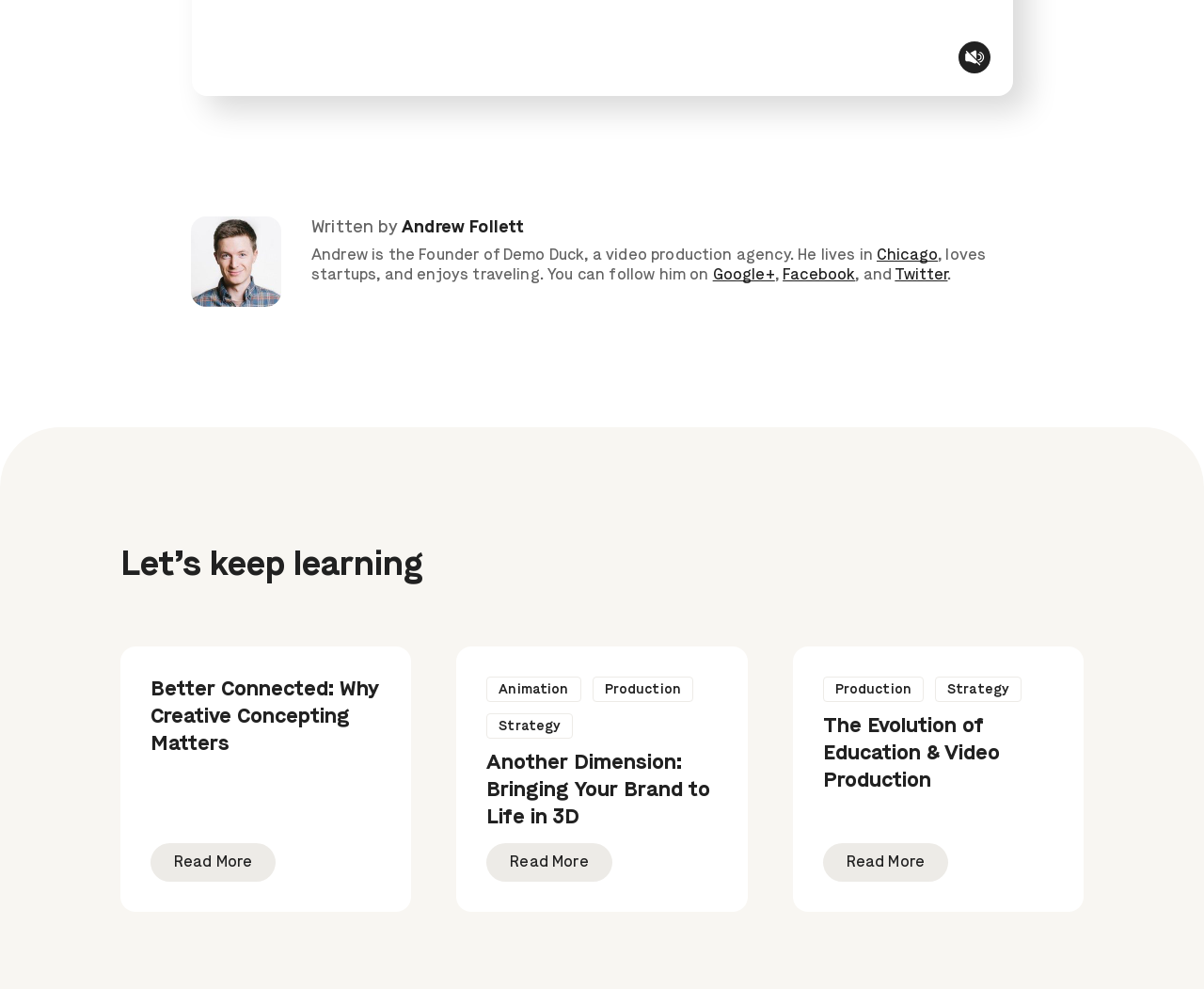Determine the bounding box coordinates for the clickable element required to fulfill the instruction: "Learn more about Another Dimension: Bringing Your Brand to Life in 3D". Provide the coordinates as four float numbers between 0 and 1, i.e., [left, top, right, bottom].

[0.404, 0.853, 0.508, 0.891]